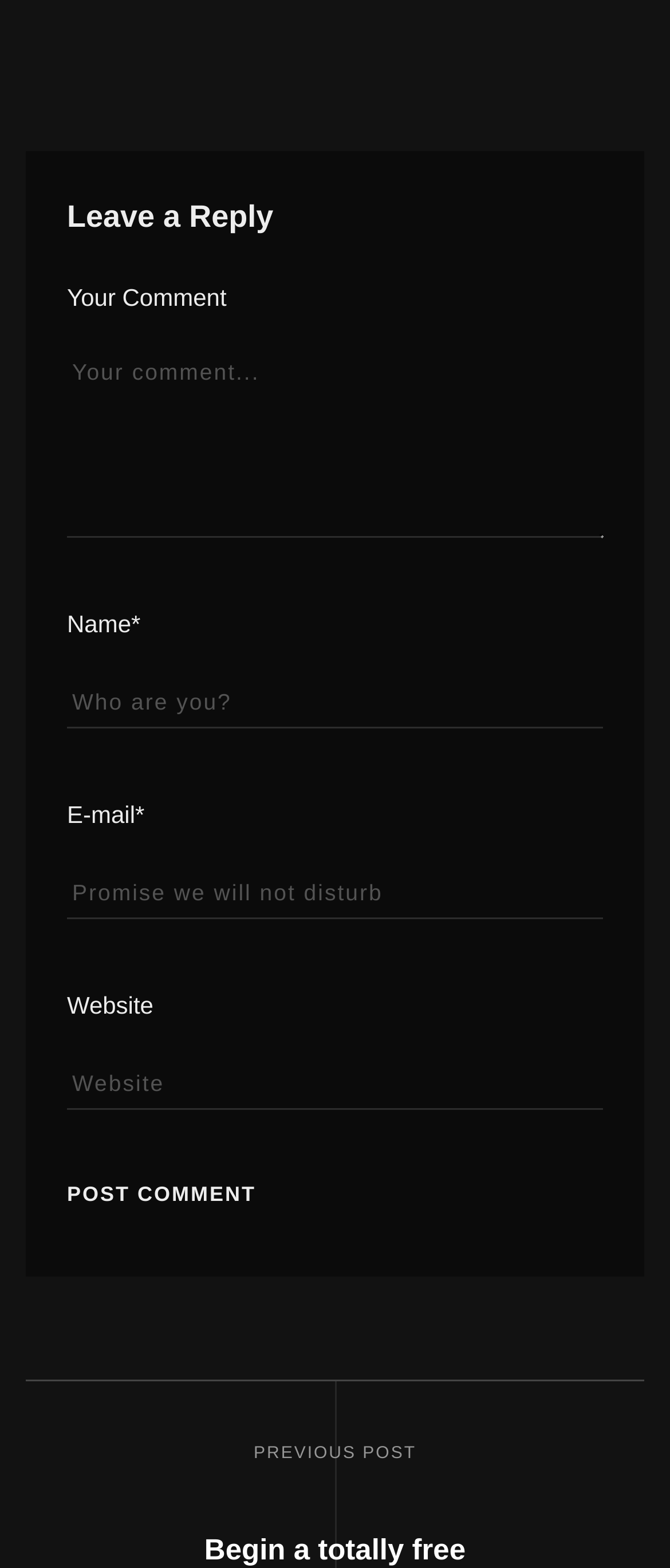Find the bounding box coordinates for the HTML element specified by: "parent_node: Website name="url" placeholder="Website"".

[0.1, 0.675, 0.9, 0.708]